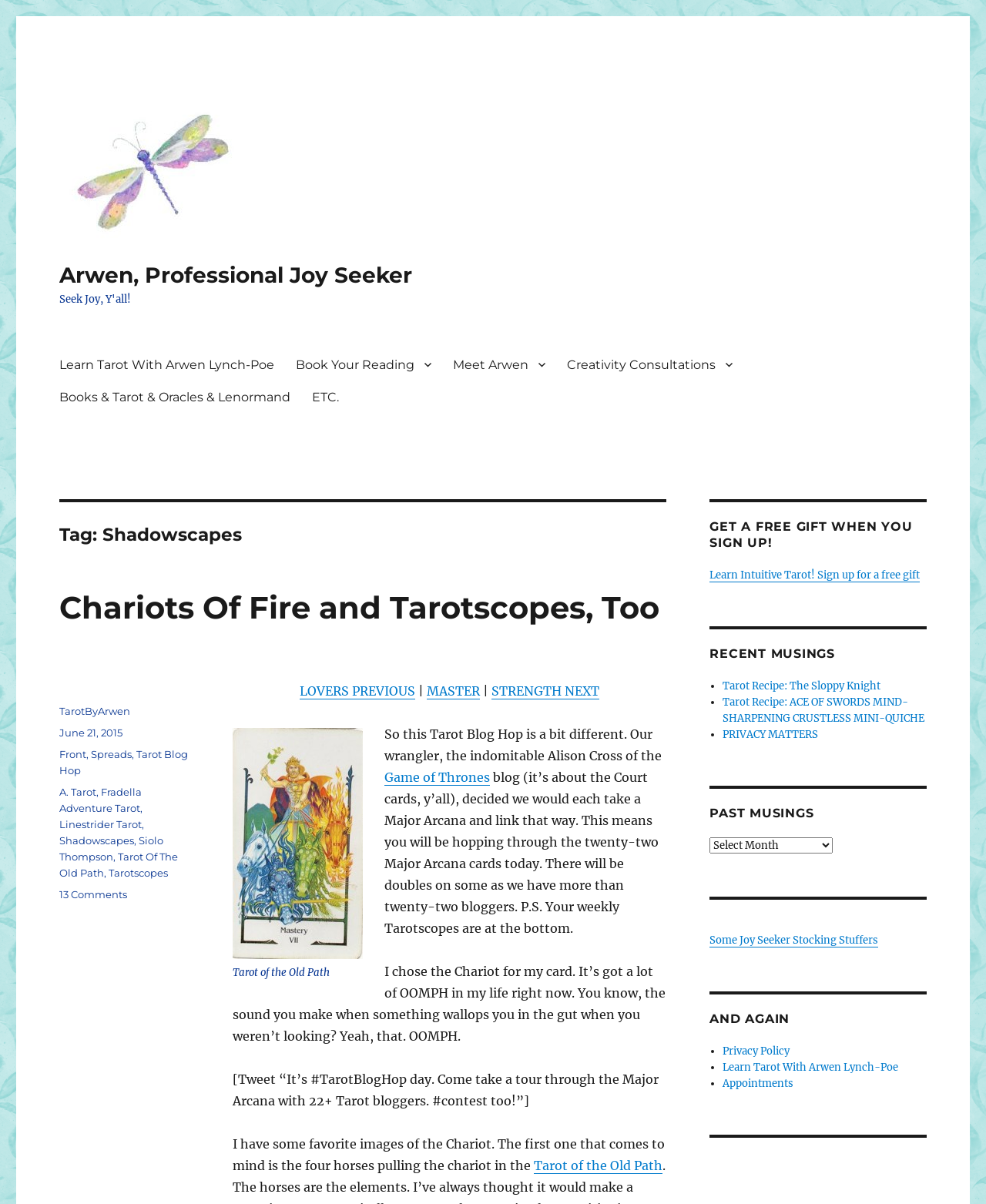What is the name of the tarot deck mentioned in the post?
Using the image, elaborate on the answer with as much detail as possible.

The tarot deck 'Tarot of the Old Path' is mentioned in the post as one of the favorite images of the Chariot card.